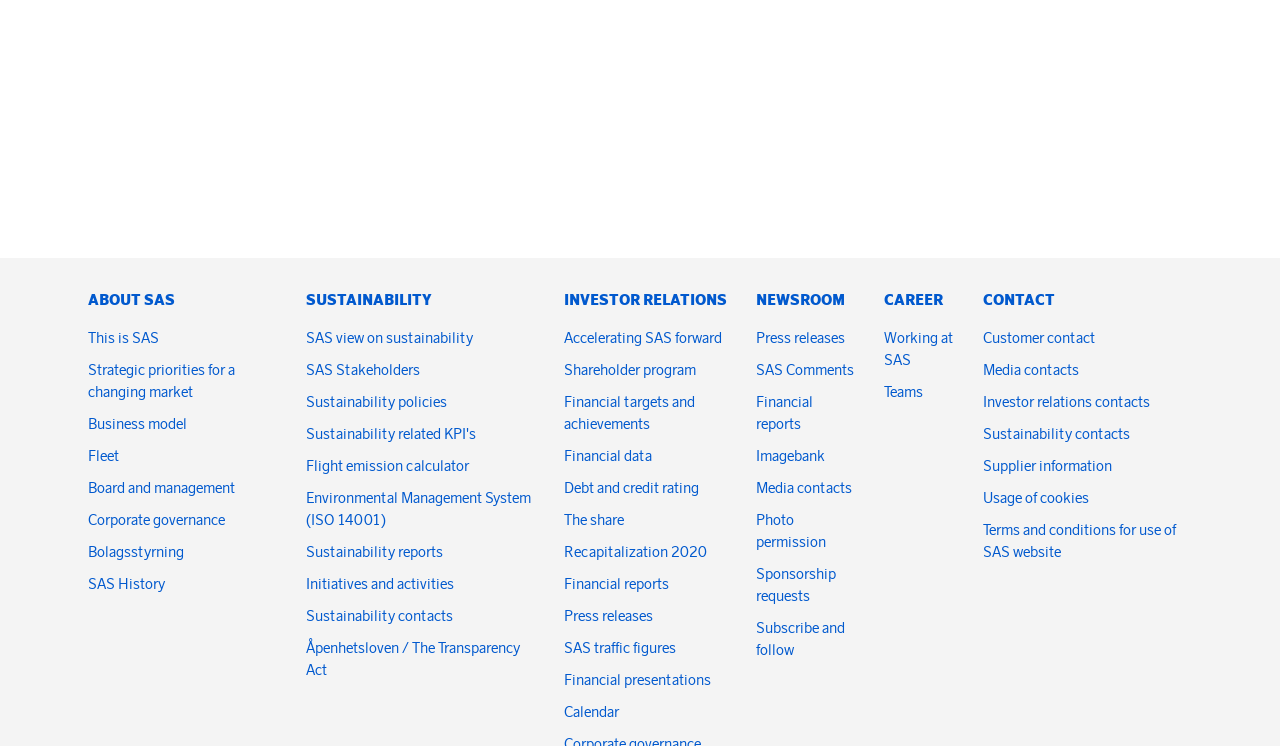What is the last link in the 'CAREER' category?
Answer the question with just one word or phrase using the image.

Teams